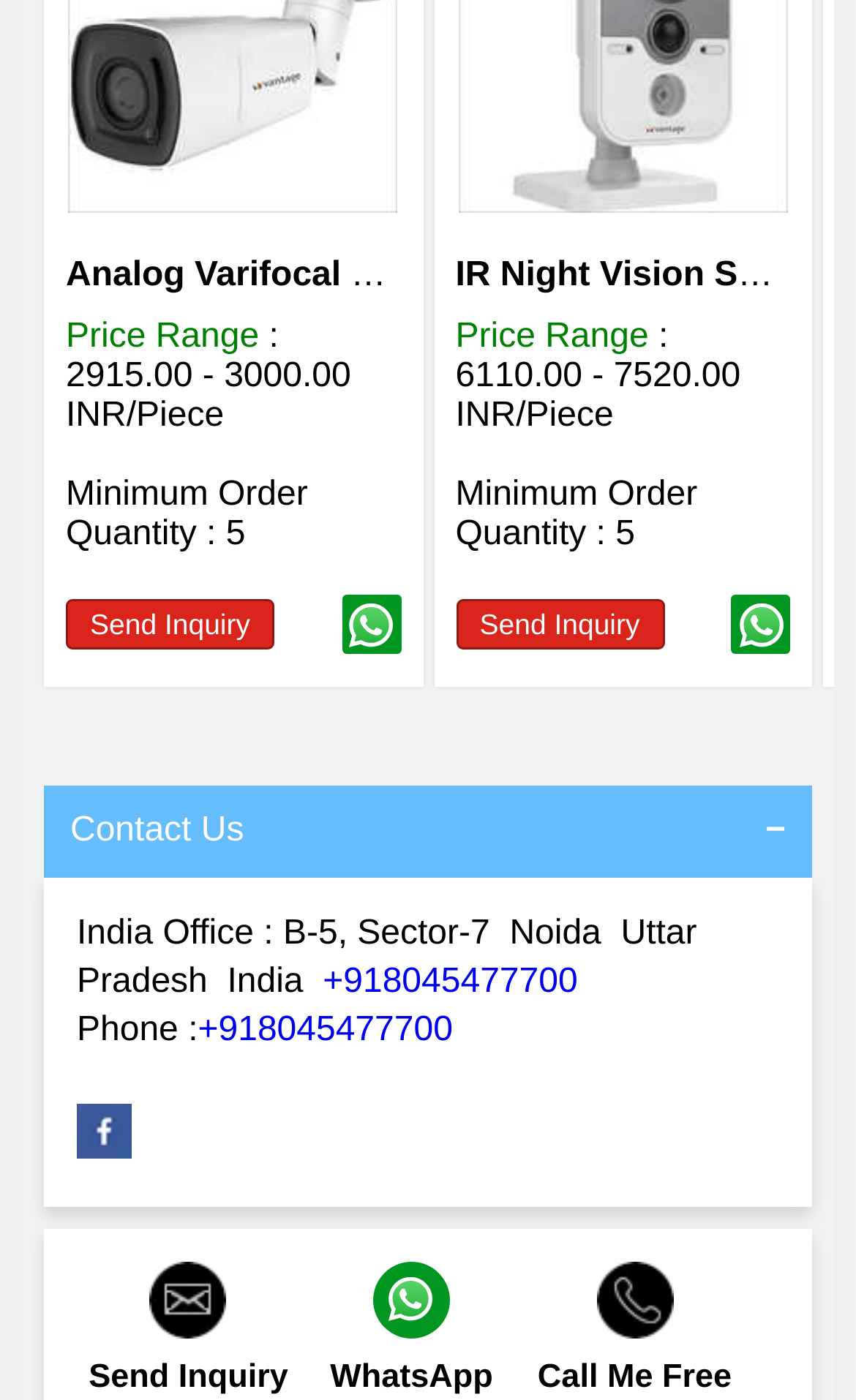Could you find the bounding box coordinates of the clickable area to complete this instruction: "Click the 'Contact Us' link"?

[0.082, 0.58, 0.285, 0.607]